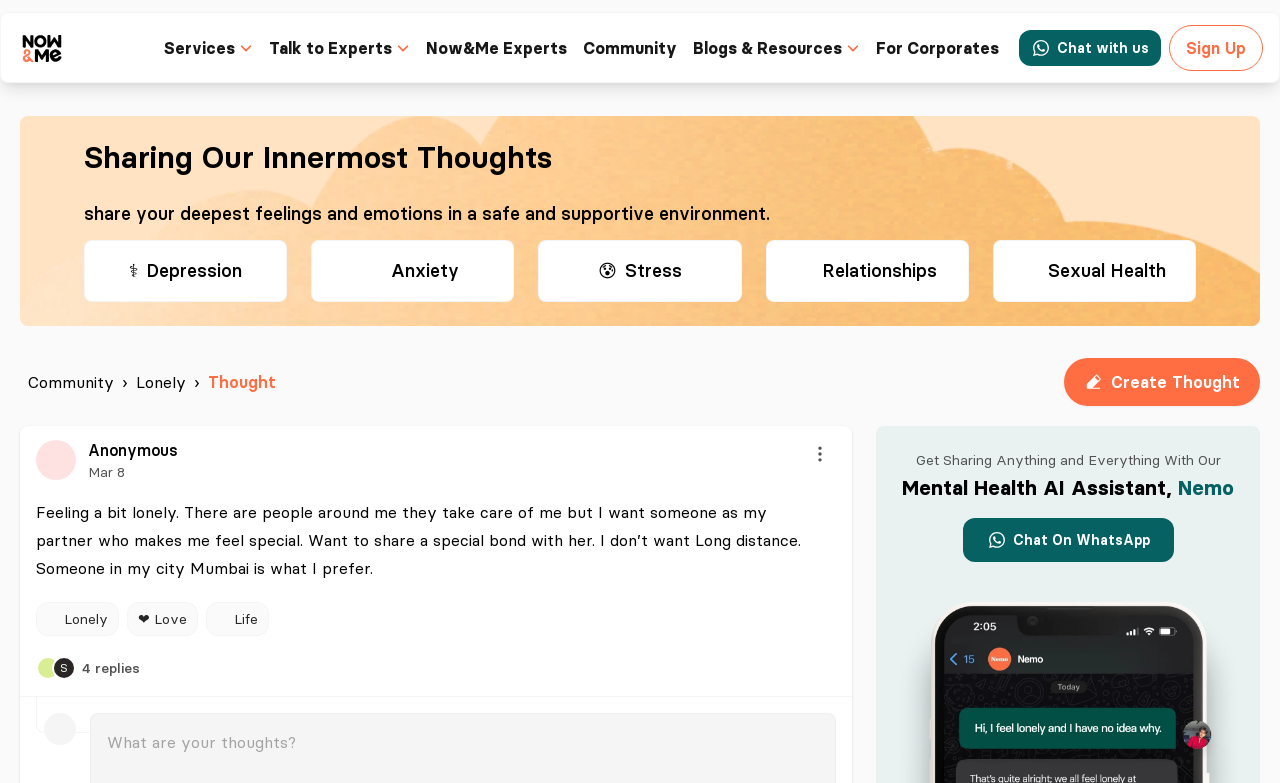Identify the bounding box coordinates of the area you need to click to perform the following instruction: "Click the 'now&me icon' link".

[0.013, 0.027, 0.055, 0.095]